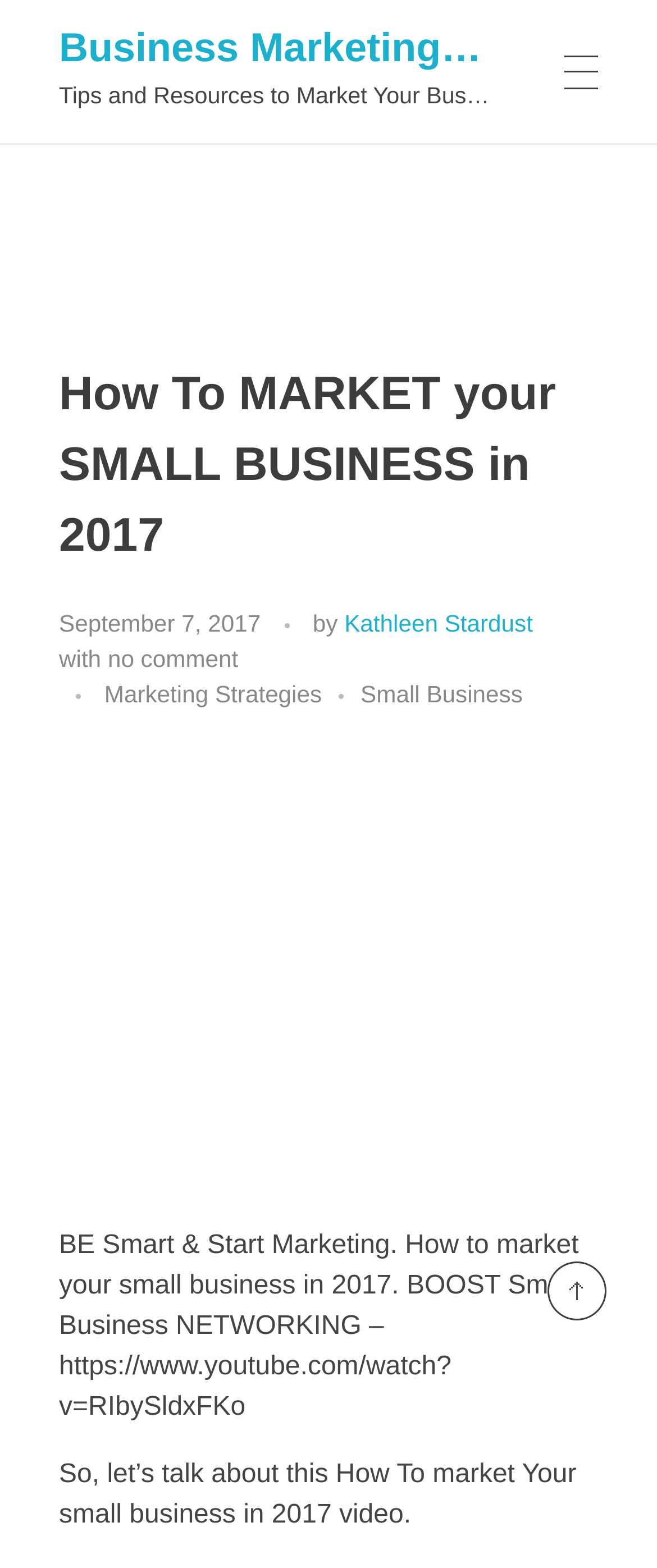Provide a brief response to the question using a single word or phrase: 
Who is the author of the blog post?

Kathleen Stardust